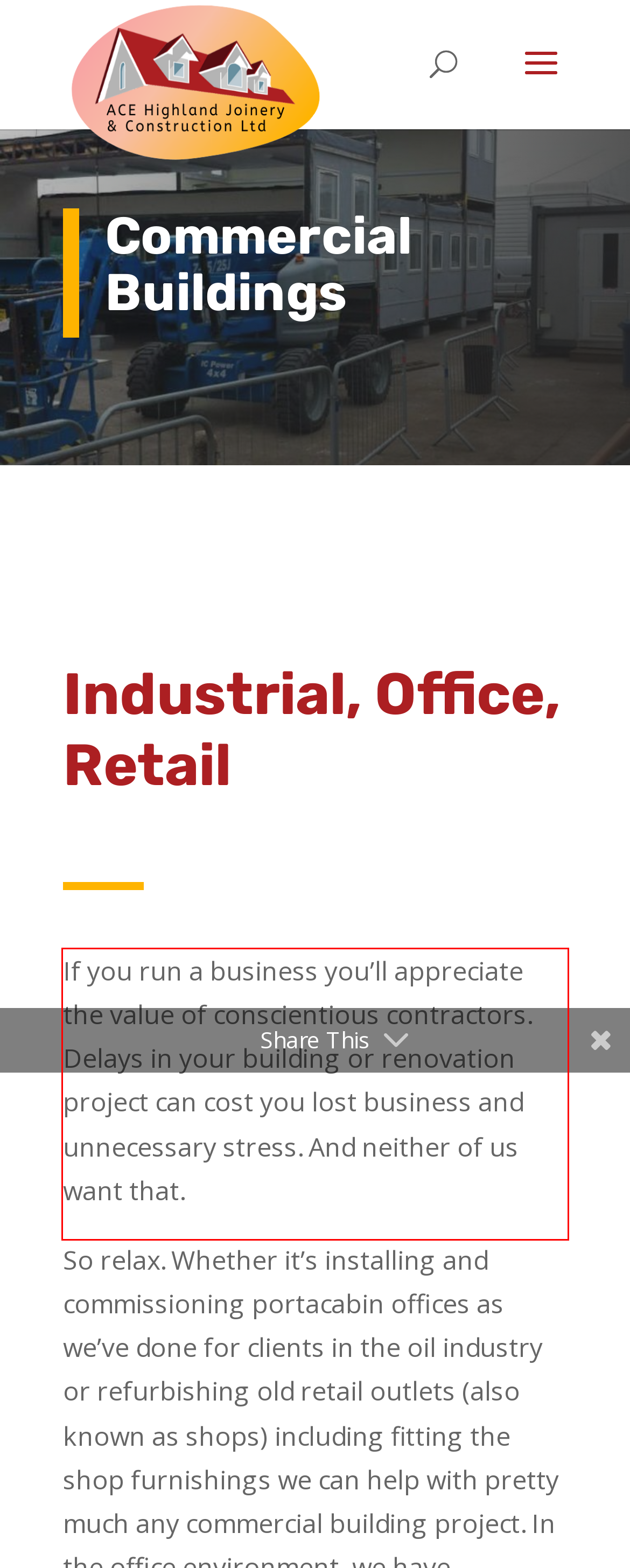You are looking at a screenshot of a webpage with a red rectangle bounding box. Use OCR to identify and extract the text content found inside this red bounding box.

If you run a business you’ll appreciate the value of conscientious contractors. Delays in your building or renovation project can cost you lost business and unnecessary stress. And neither of us want that.